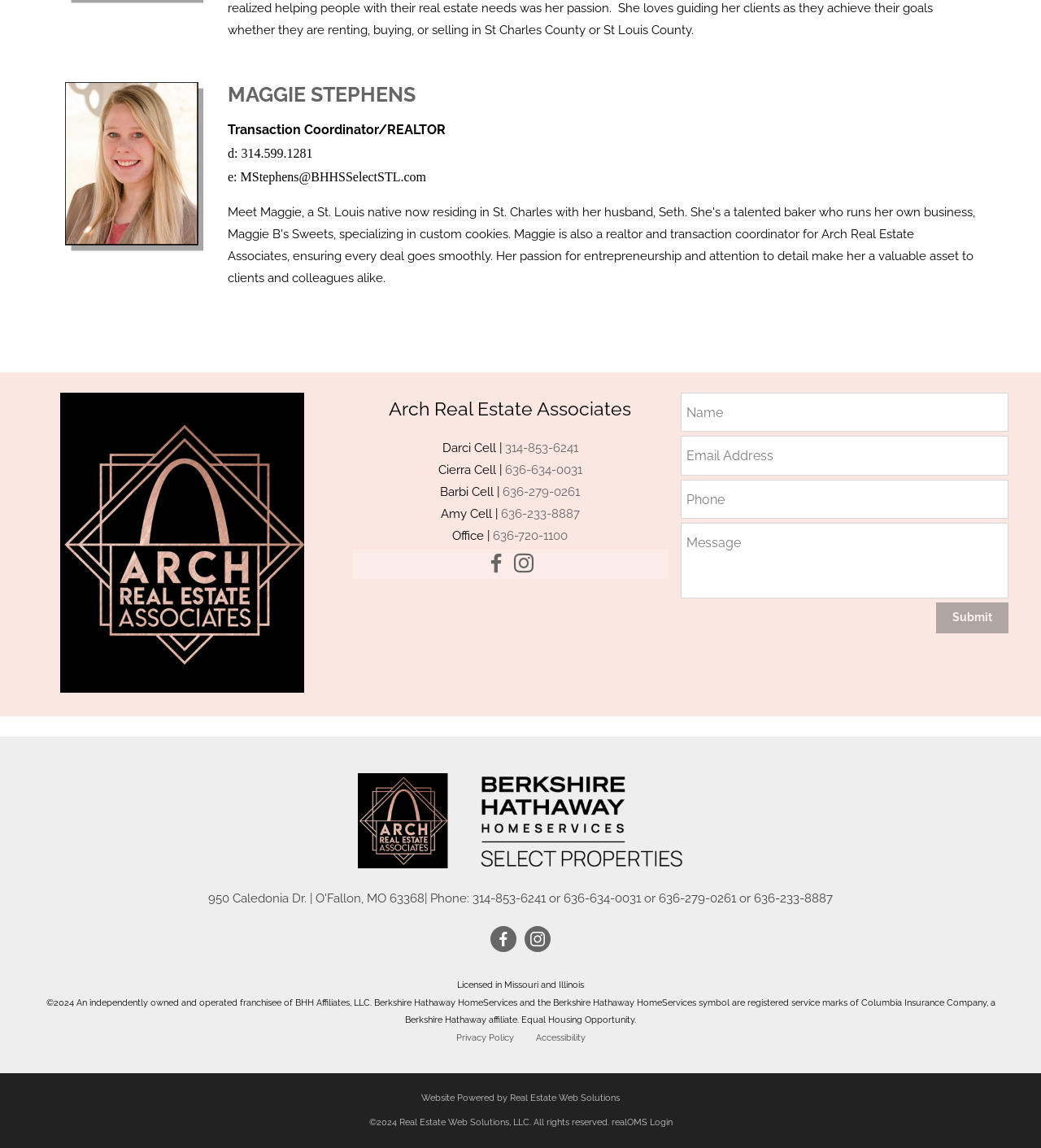Give the bounding box coordinates for this UI element: "parent_node: Name name="Name" placeholder="Name"". The coordinates should be four float numbers between 0 and 1, arranged as [left, top, right, bottom].

[0.654, 0.342, 0.969, 0.376]